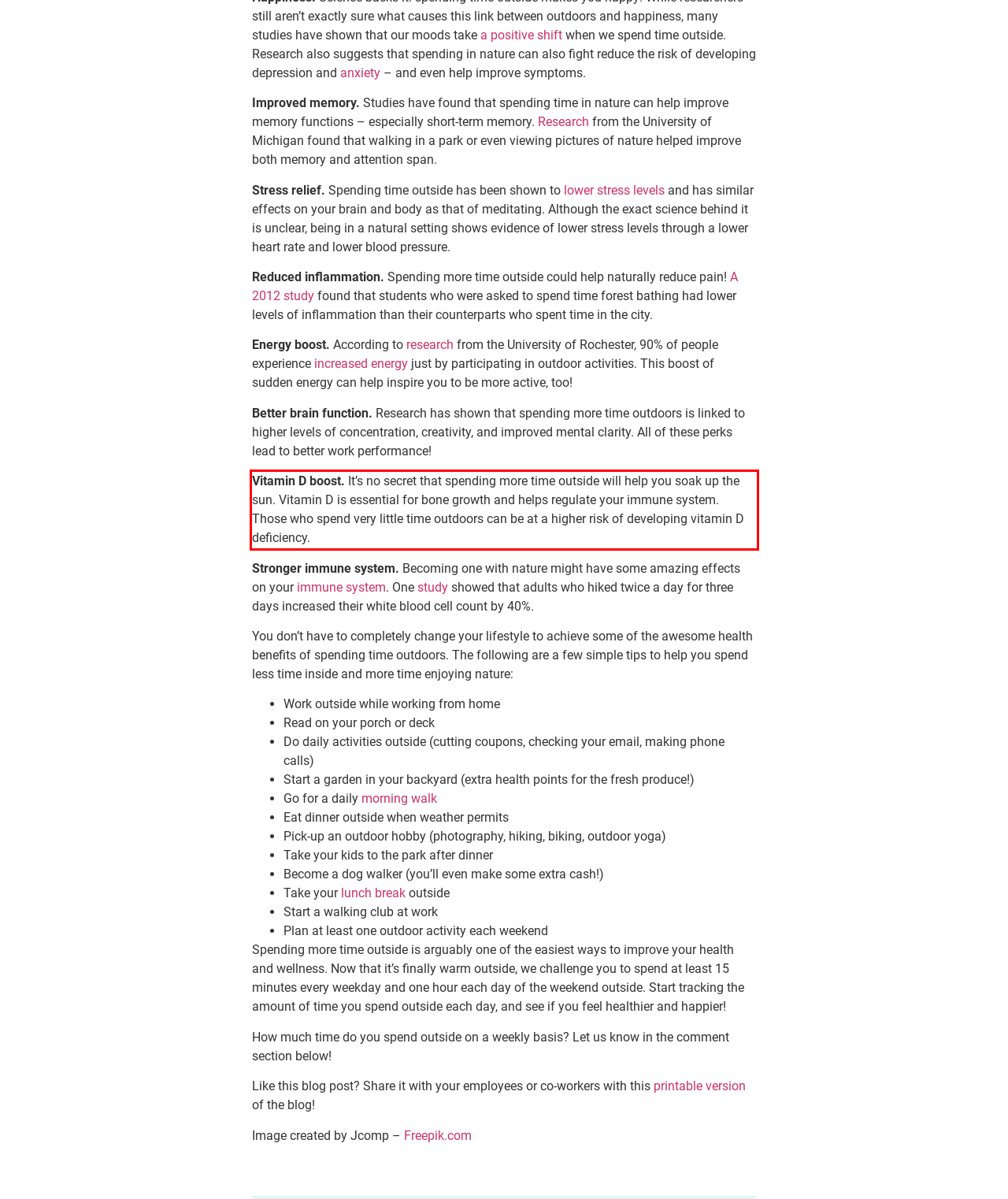Extract and provide the text found inside the red rectangle in the screenshot of the webpage.

Vitamin D boost. It’s no secret that spending more time outside will help you soak up the sun. Vitamin D is essential for bone growth and helps regulate your immune system. Those who spend very little time outdoors can be at a higher risk of developing vitamin D deficiency.